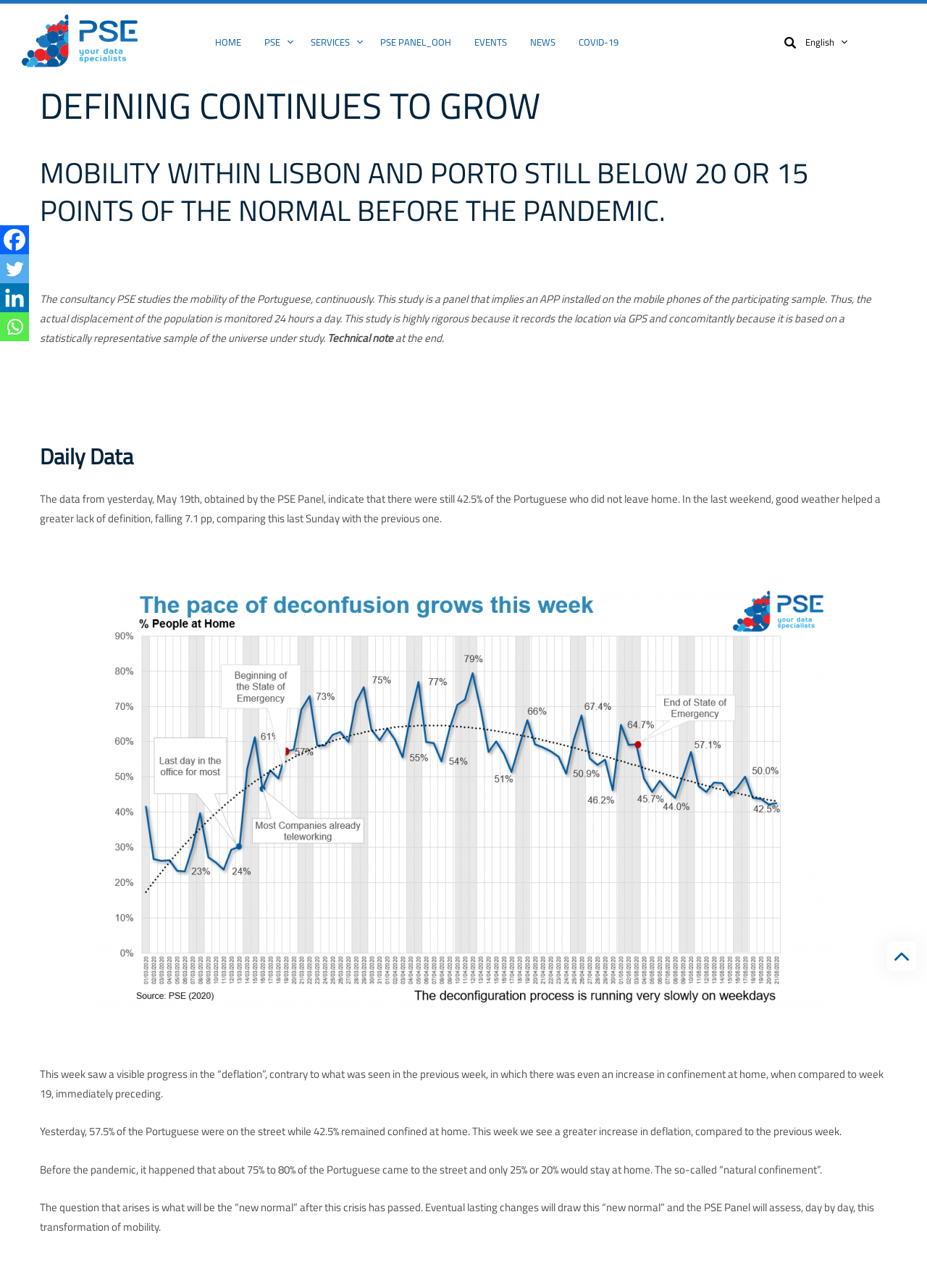Use a single word or phrase to answer the following:
What is the purpose of the PSE Panel?

to monitor population displacement